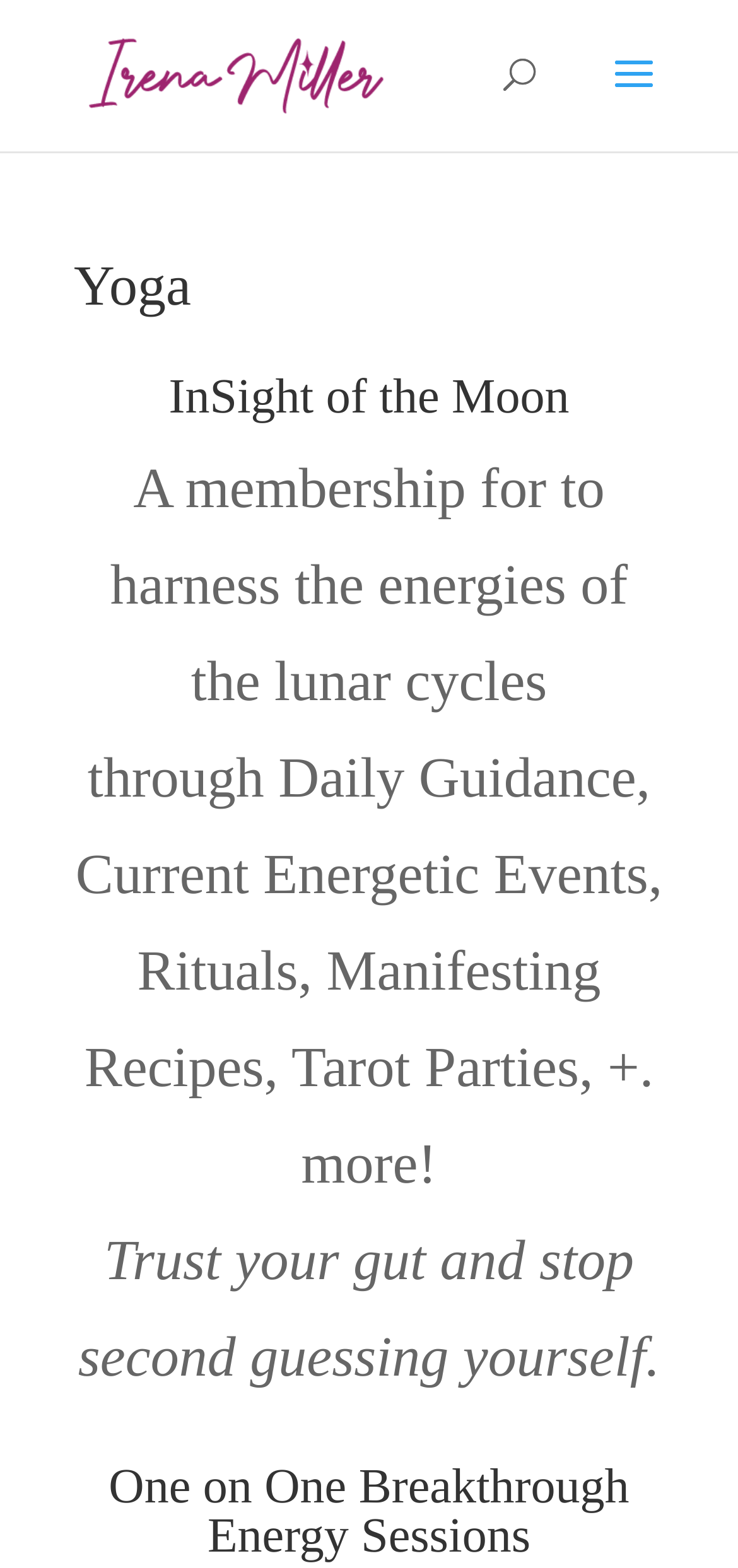What is the purpose of the membership program?
Using the image, provide a concise answer in one word or a short phrase.

To harness lunar cycle energies